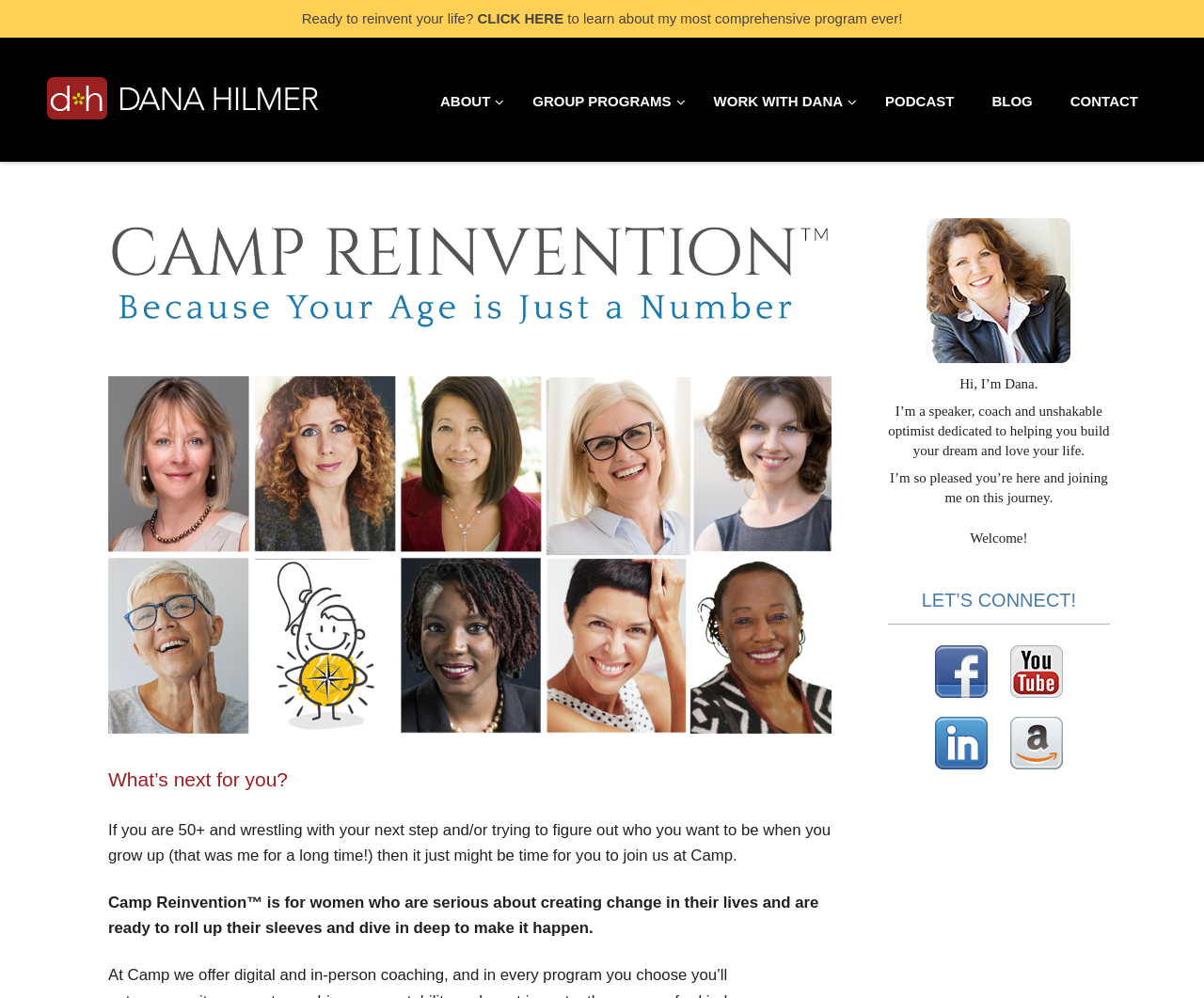Identify the bounding box coordinates of the specific part of the webpage to click to complete this instruction: "Check out the podcast".

[0.72, 0.077, 0.808, 0.125]